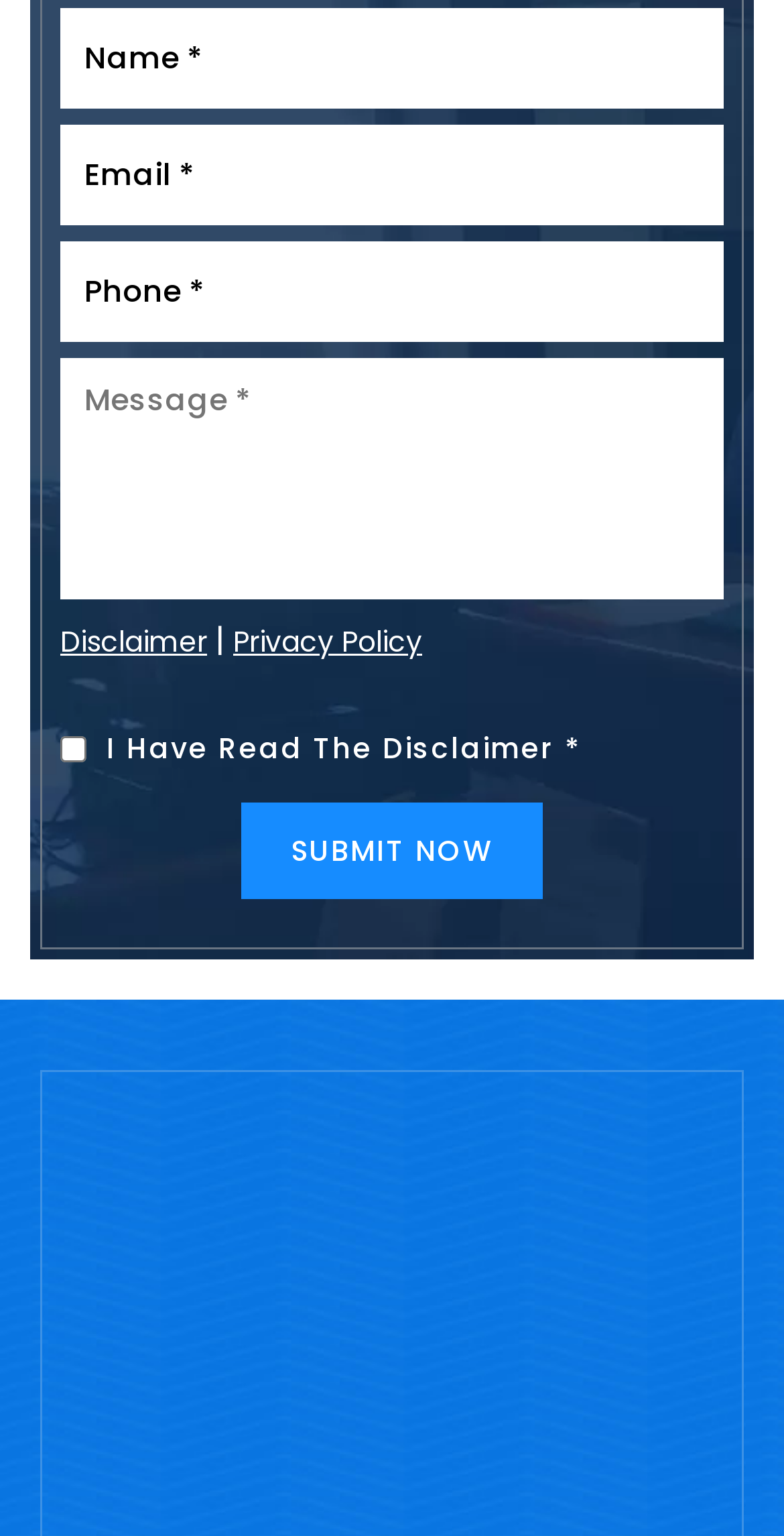What is the purpose of the checkbox?
From the details in the image, provide a complete and detailed answer to the question.

The checkbox is labeled as 'I Have Read The Disclaimer *' and is unchecked by default, indicating that the user needs to confirm that they have read the disclaimer before submitting the form.